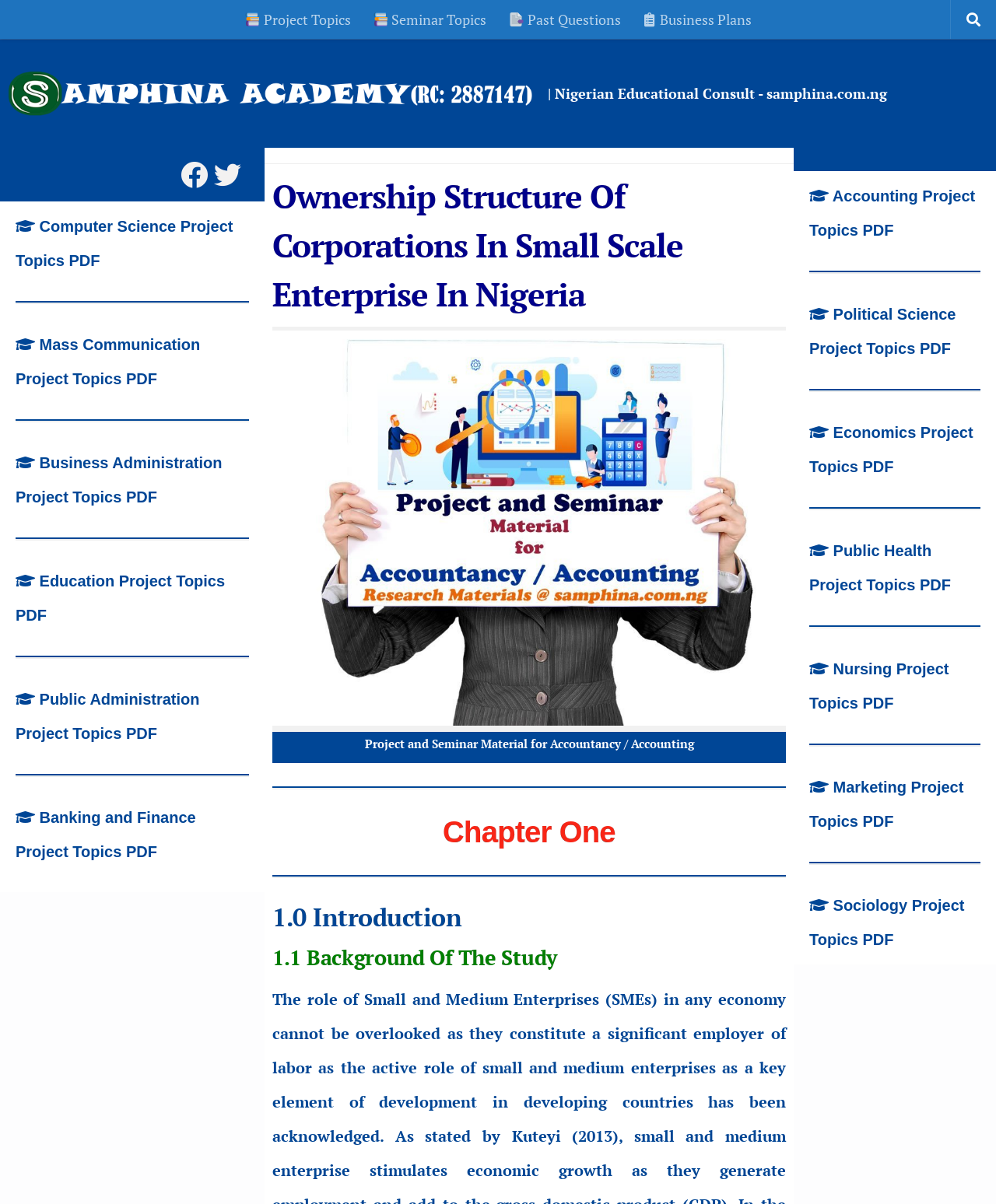Based on the element description "Public Administration Project Topics PDF", predict the bounding box coordinates of the UI element.

[0.016, 0.574, 0.2, 0.616]